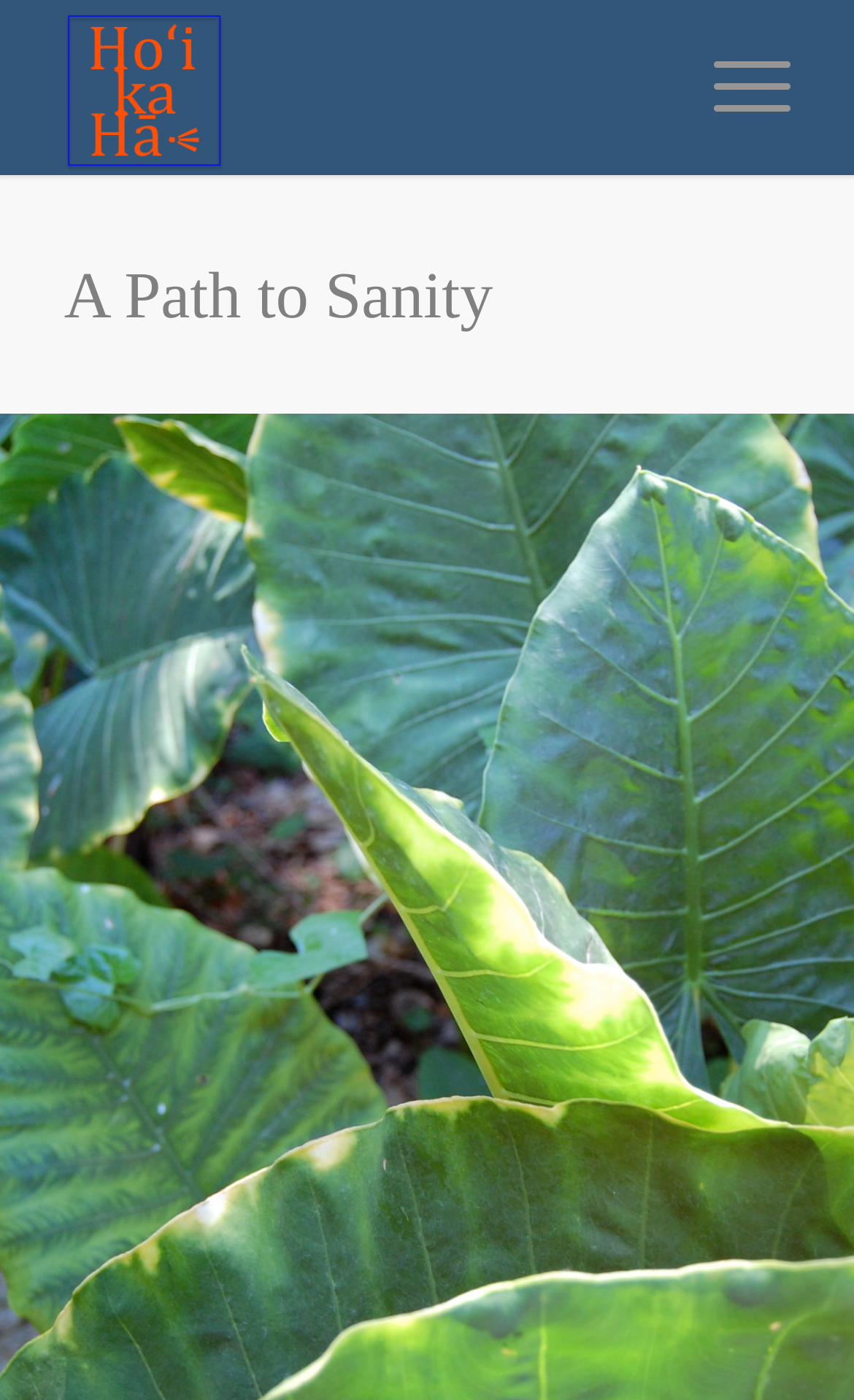What is the text of the top menu item?
Please look at the screenshot and answer using one word or phrase.

Menu